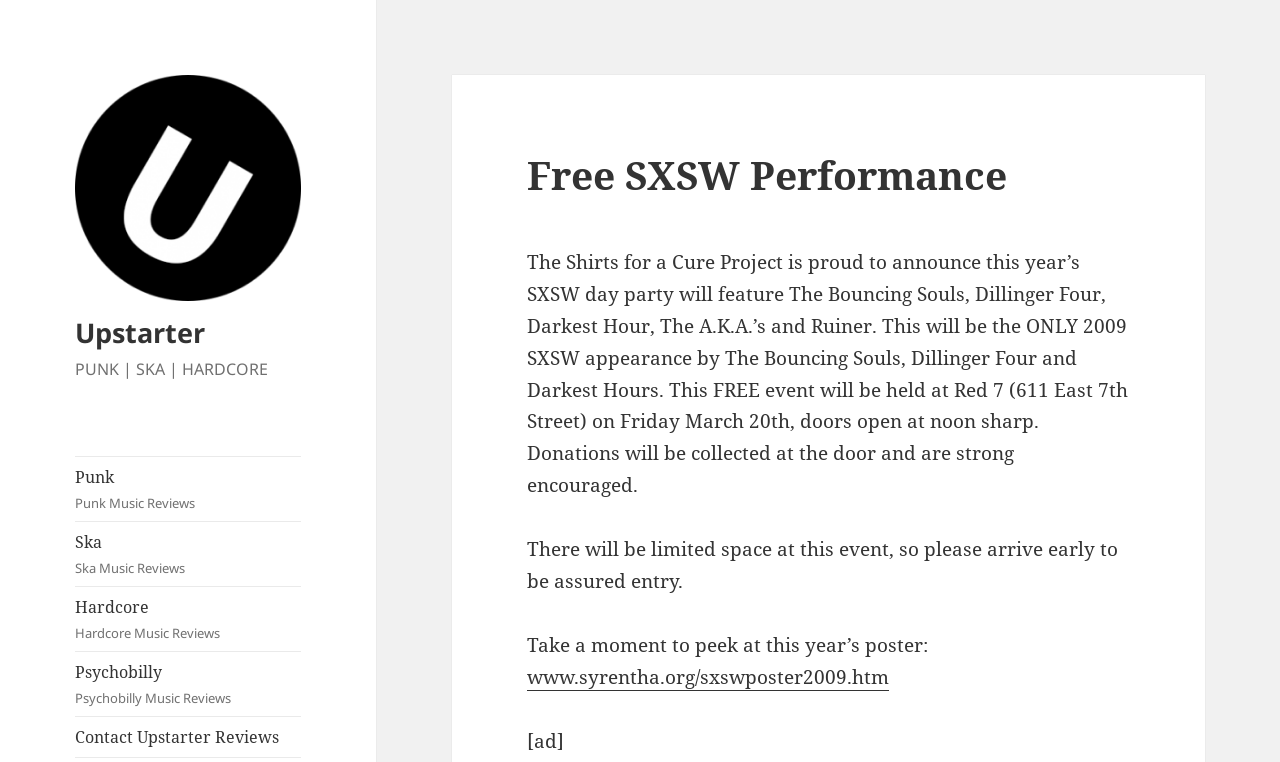Describe the webpage in detail, including text, images, and layout.

The webpage is about a free SXSW performance organized by Upstarter. At the top left, there is an image of the Upstarter logo, accompanied by a link to Upstarter. Below the logo, there is a link to Upstarter again, followed by a text "PUNK | SKA | HARDCORE". 

On the left side, there are several links to music reviews categorized by genres, including Punk, Ska, Hardcore, and Psychobilly. At the bottom of these links, there is a link to "Contact Upstarter Reviews".

On the right side, there is a header section with a heading "Free SXSW Performance". Below the heading, there is a paragraph describing the event, including the lineup, date, time, and location. The event is a free day party featuring several bands, and donations will be collected at the door. 

Below the description, there is a note about limited space at the event, encouraging attendees to arrive early. Following this note, there is a text "Take a moment to peek at this year’s poster:", which is likely an invitation to view the event poster. A link to the poster is provided below the text. Finally, there is a small advertisement at the bottom right corner of the page.